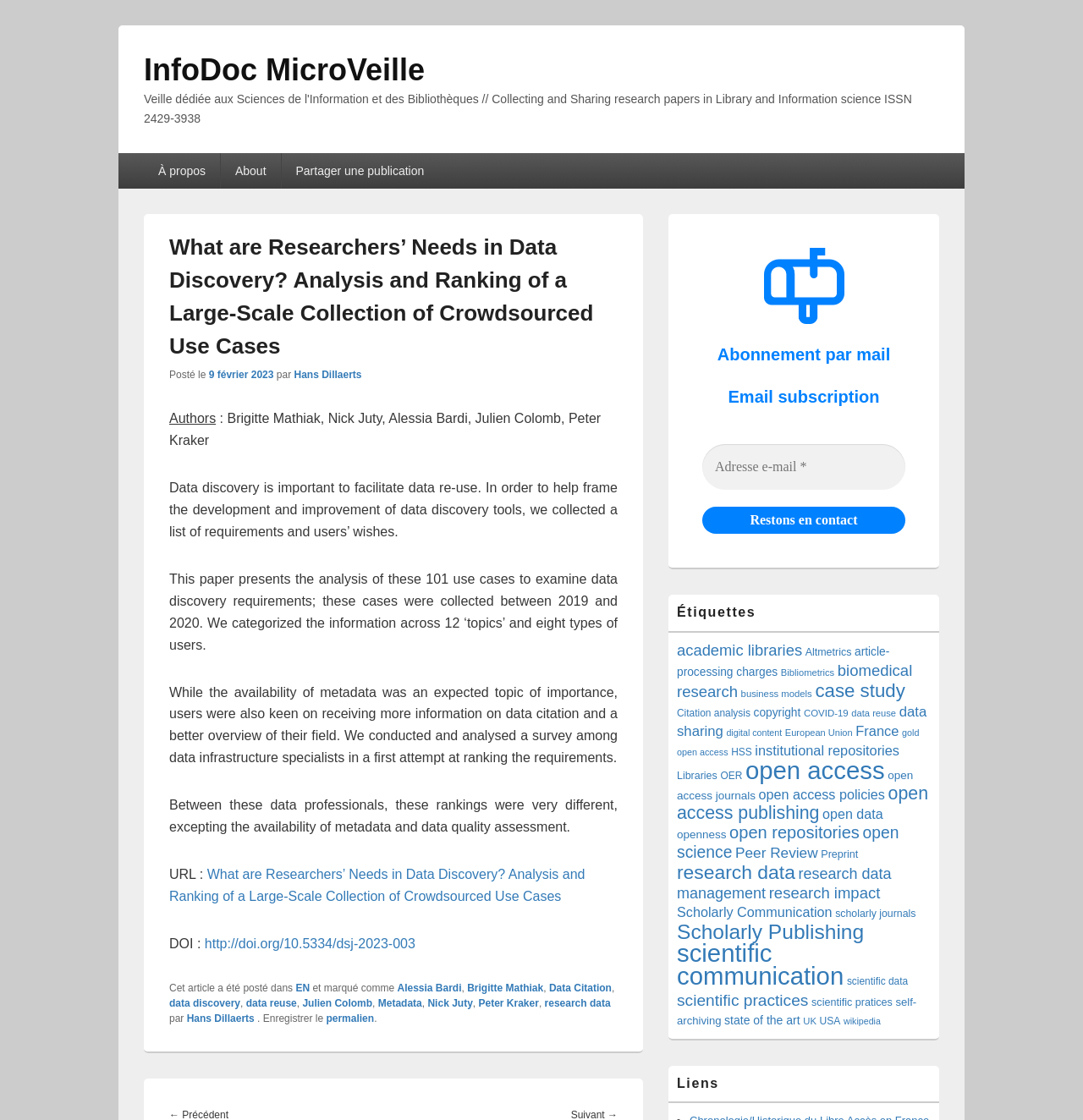Given the element description "gold open access" in the screenshot, predict the bounding box coordinates of that UI element.

[0.625, 0.649, 0.849, 0.676]